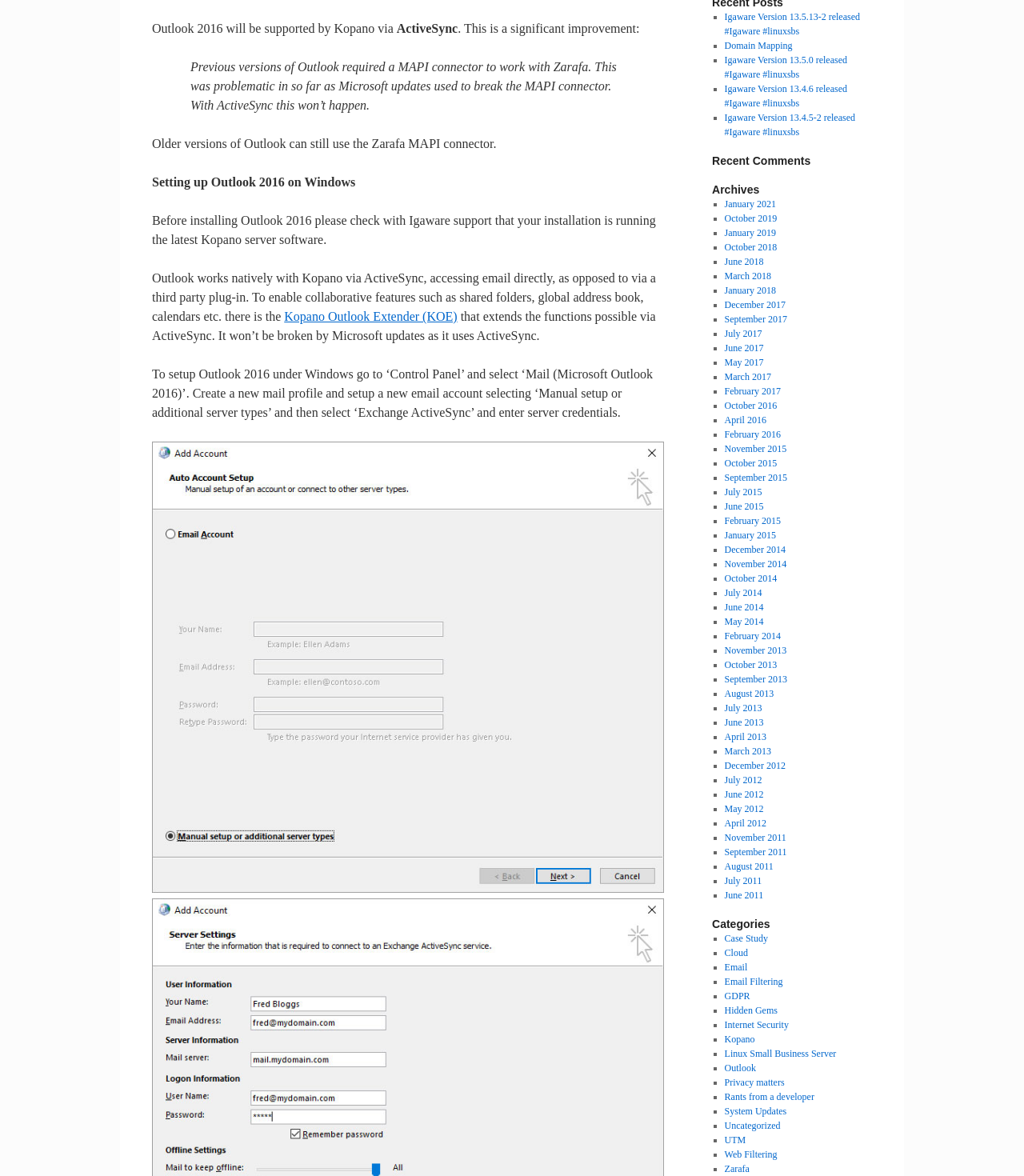Using the webpage screenshot, locate the HTML element that fits the following description and provide its bounding box: "Linux Small Business Server".

[0.707, 0.891, 0.817, 0.901]